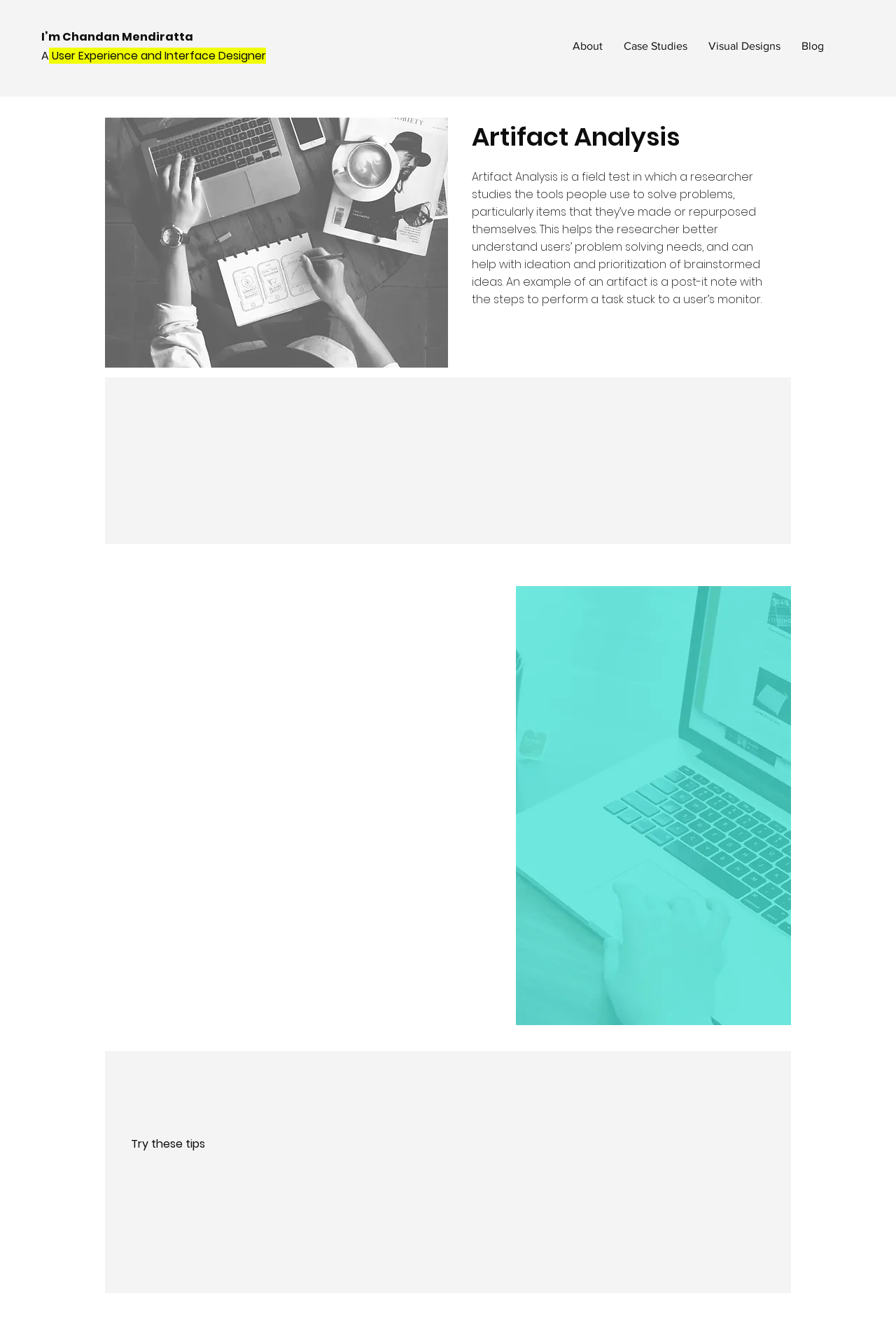Provide the bounding box coordinates of the area you need to click to execute the following instruction: "Follow 'Brainstorming' link".

[0.387, 0.929, 0.472, 0.941]